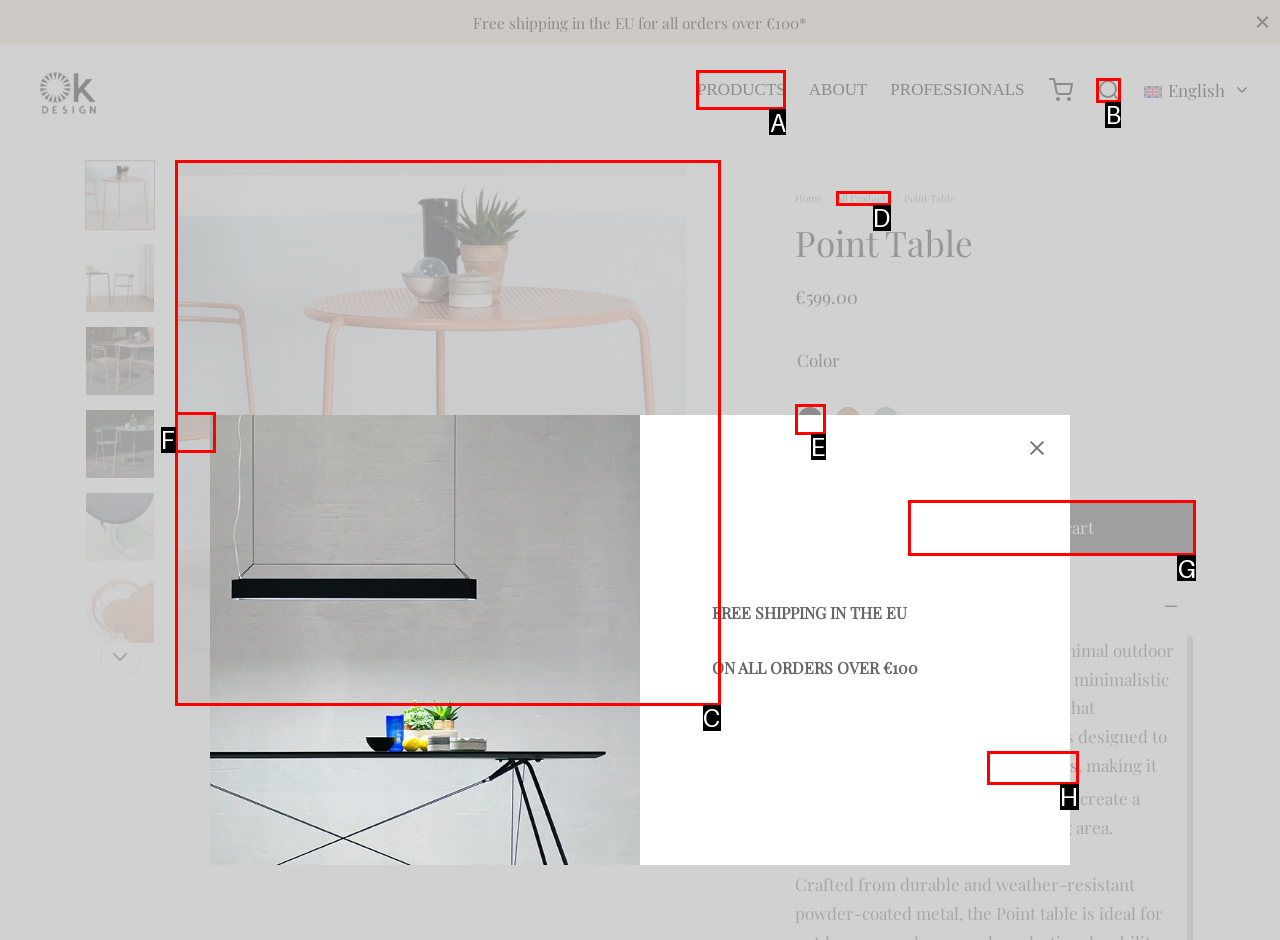To complete the task: Click on the 'Add to cart' button, select the appropriate UI element to click. Respond with the letter of the correct option from the given choices.

G